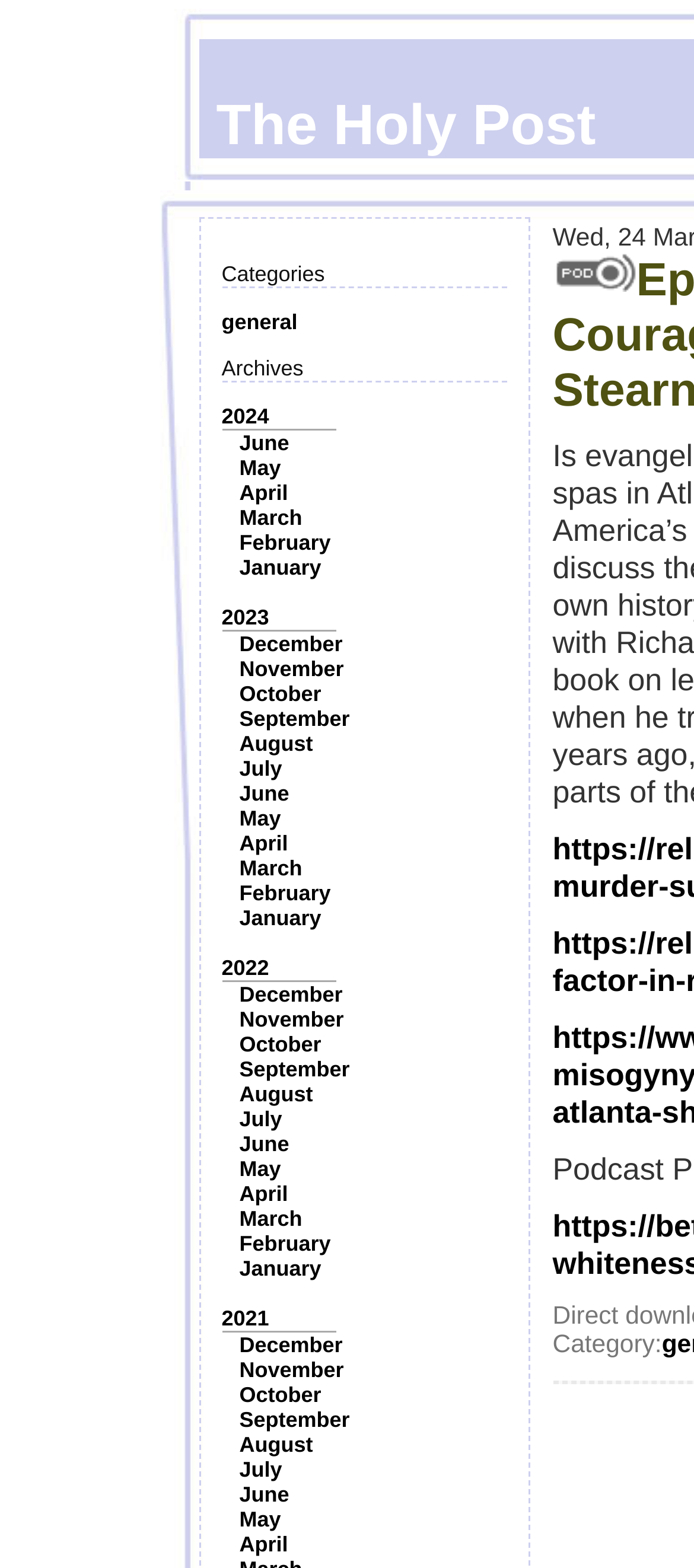What is the first category listed?
Using the visual information, reply with a single word or short phrase.

general